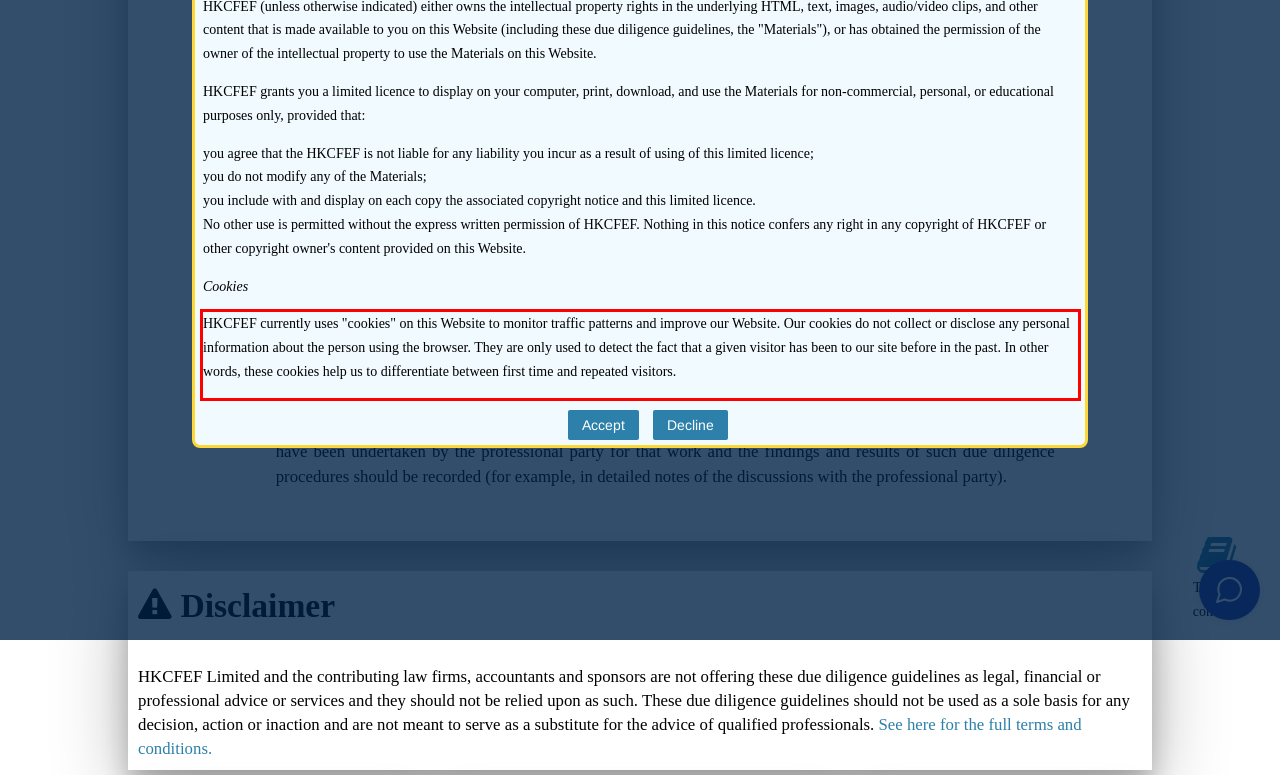Please identify and extract the text from the UI element that is surrounded by a red bounding box in the provided webpage screenshot.

HKCFEF currently uses "cookies" on this Website to monitor traffic patterns and improve our Website. Our cookies do not collect or disclose any personal information about the person using the browser. They are only used to detect the fact that a given visitor has been to our site before in the past. In other words, these cookies help us to differentiate between first time and repeated visitors.